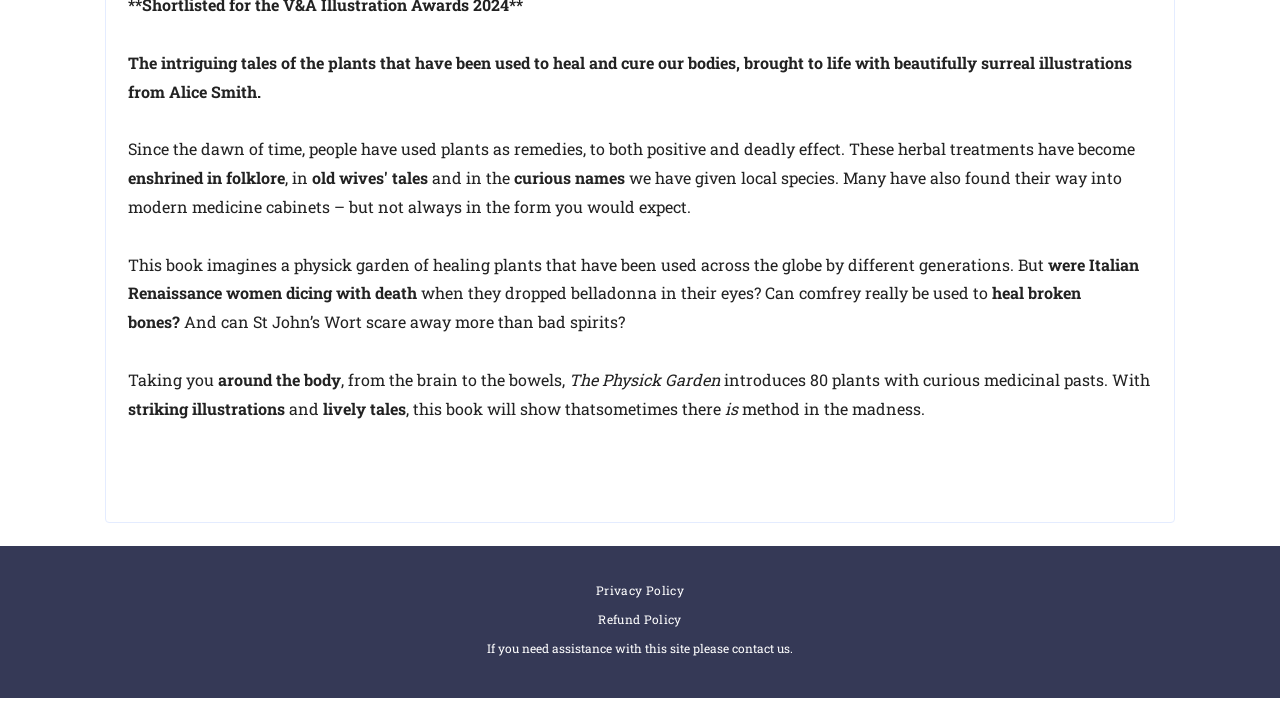Given the element description: "Privacy Policy", predict the bounding box coordinates of the UI element it refers to, using four float numbers between 0 and 1, i.e., [left, top, right, bottom].

[0.466, 0.811, 0.534, 0.833]